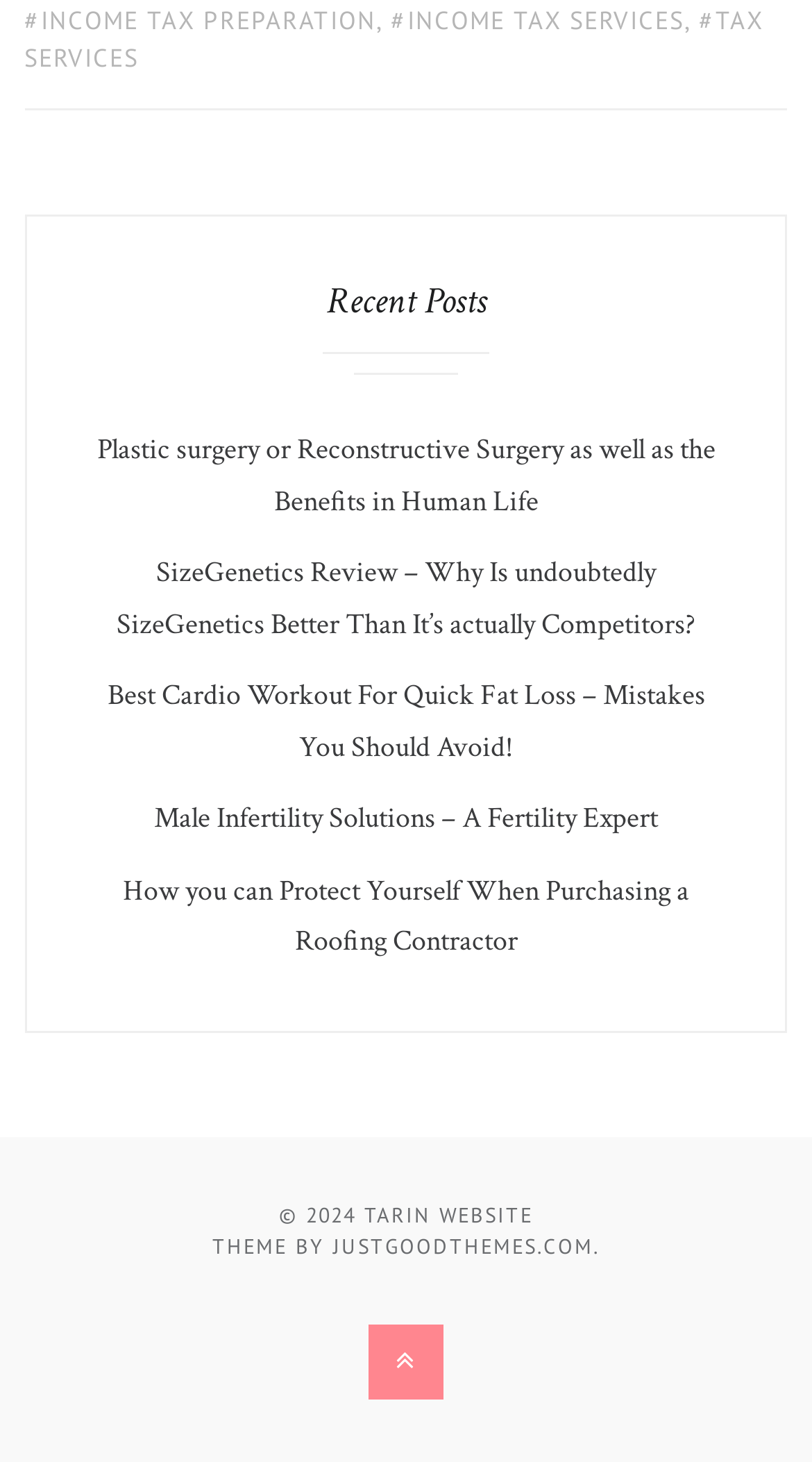Given the element description, predict the bounding box coordinates in the format (top-left x, top-left y, bottom-right x, bottom-right y), using floating point numbers between 0 and 1: Income Tax Preparation

[0.03, 0.002, 0.463, 0.024]